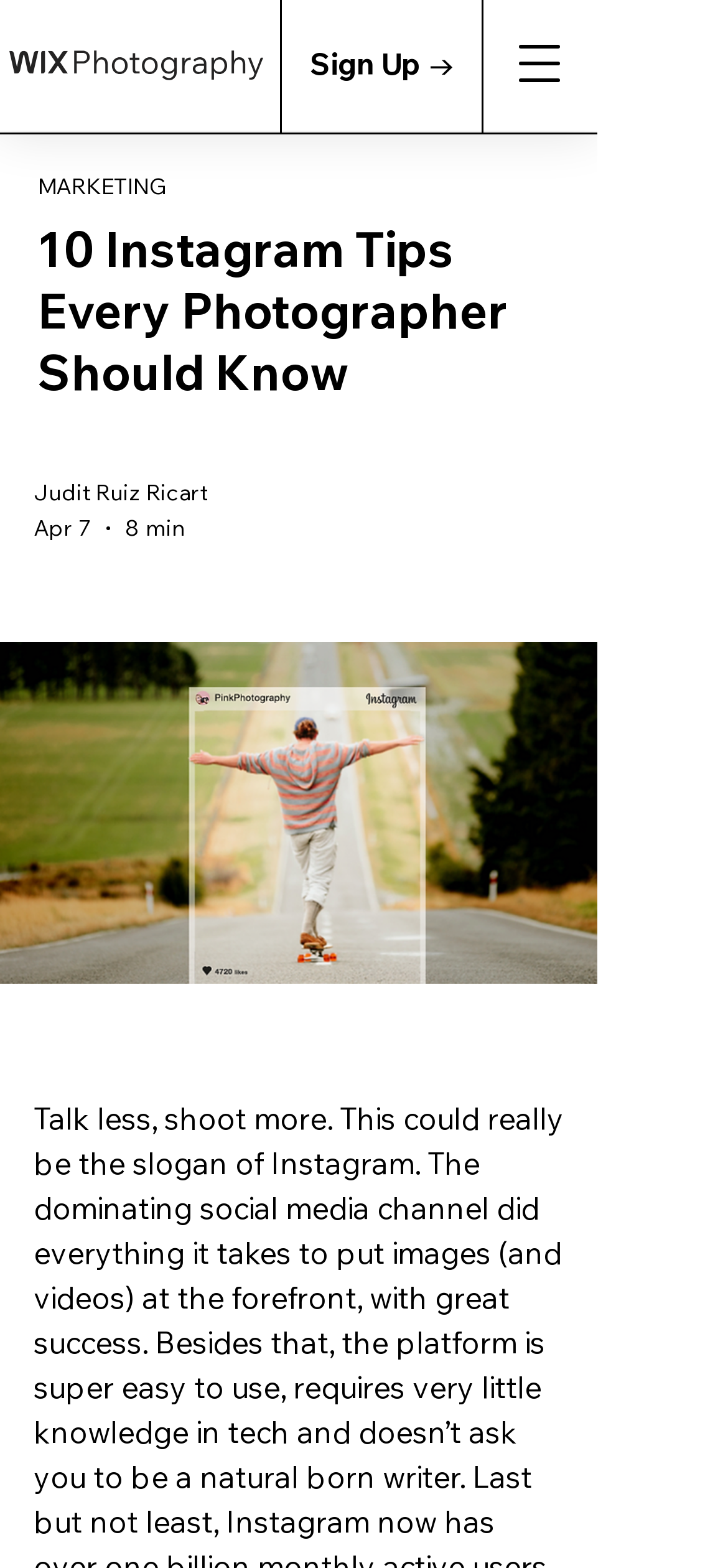Provide a short answer using a single word or phrase for the following question: 
What is the category of the article?

MARKETING